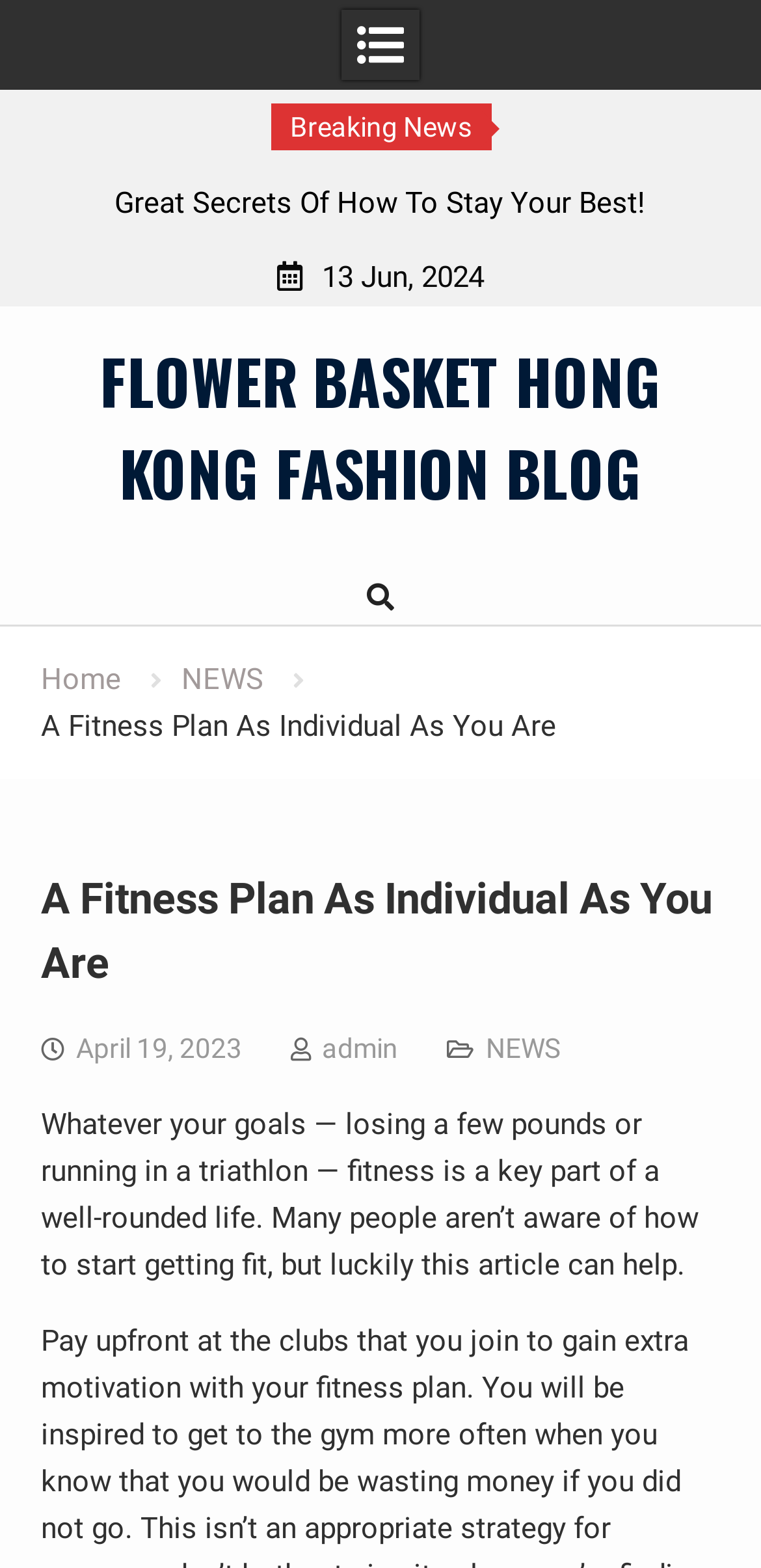Give an extensive and precise description of the webpage.

The webpage appears to be a blog post about fitness, specifically a personalized fitness plan. At the top, there is a "Breaking News" section with a dropdown menu containing an option "Questions About Auto Insurance? Here Are The Answers". Below this, there is a date "13 Jun, 2024" displayed.

On the top-left corner, there is a "Skip to content" link, and next to it, a link to the blog's homepage. The blog's title "FLOWER BASKET HONG KONG FASHION BLOG" is displayed prominently in the top-center of the page.

On the top-right corner, there is a search icon represented by a magnifying glass symbol. Below this, there is a navigation menu with breadcrumbs, containing links to "Home" and "NEWS".

The main content of the blog post is headed by a title "A Fitness Plan As Individual As You Are", which is followed by a brief introduction to the importance of fitness in a well-rounded life. The article then proceeds to provide guidance on how to get started with fitness.

There are also links to the date of publication "April 19, 2023", the author "admin", and a category "NEWS" within the article.